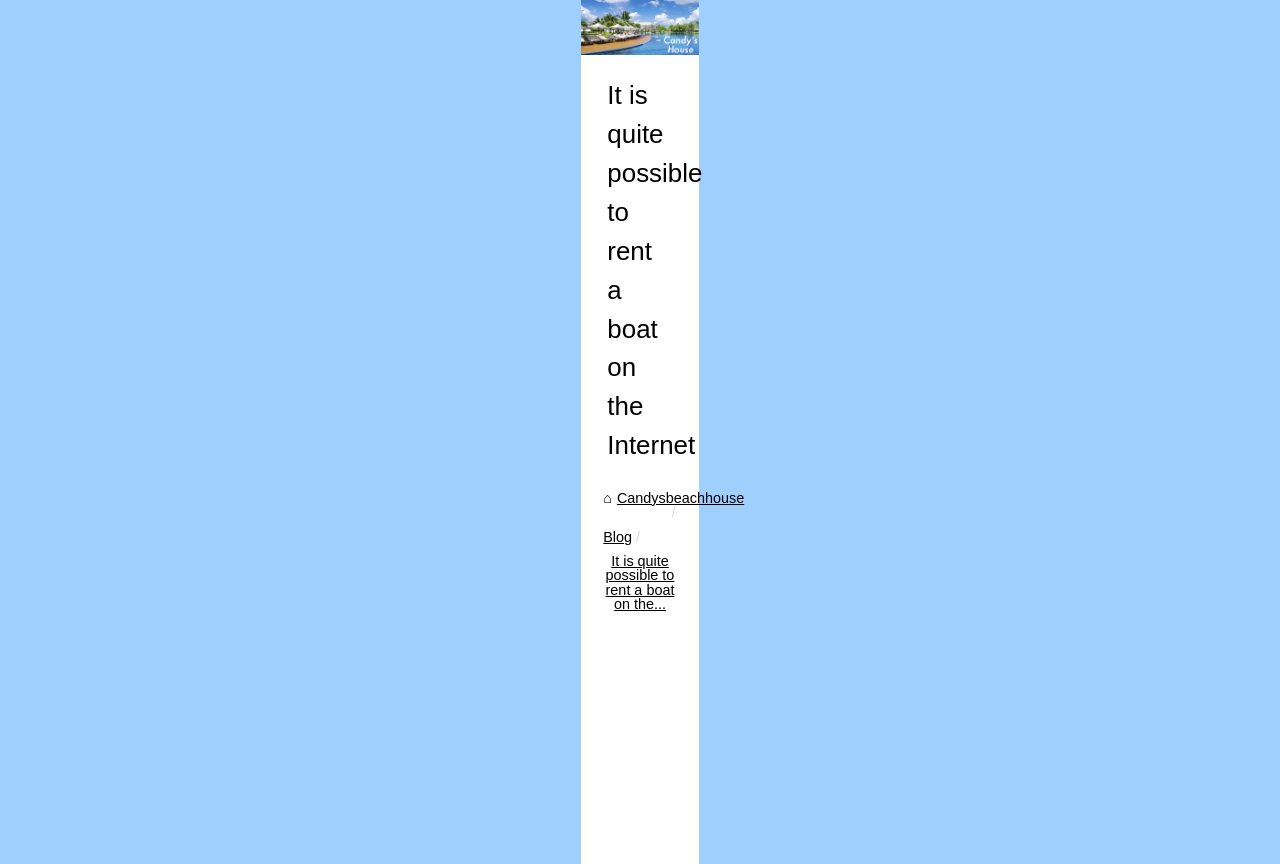Identify the bounding box coordinates for the region of the element that should be clicked to carry out the instruction: "visit Blog page". The bounding box coordinates should be four float numbers between 0 and 1, i.e., [left, top, right, bottom].

[0.159, 0.88, 0.182, 0.899]